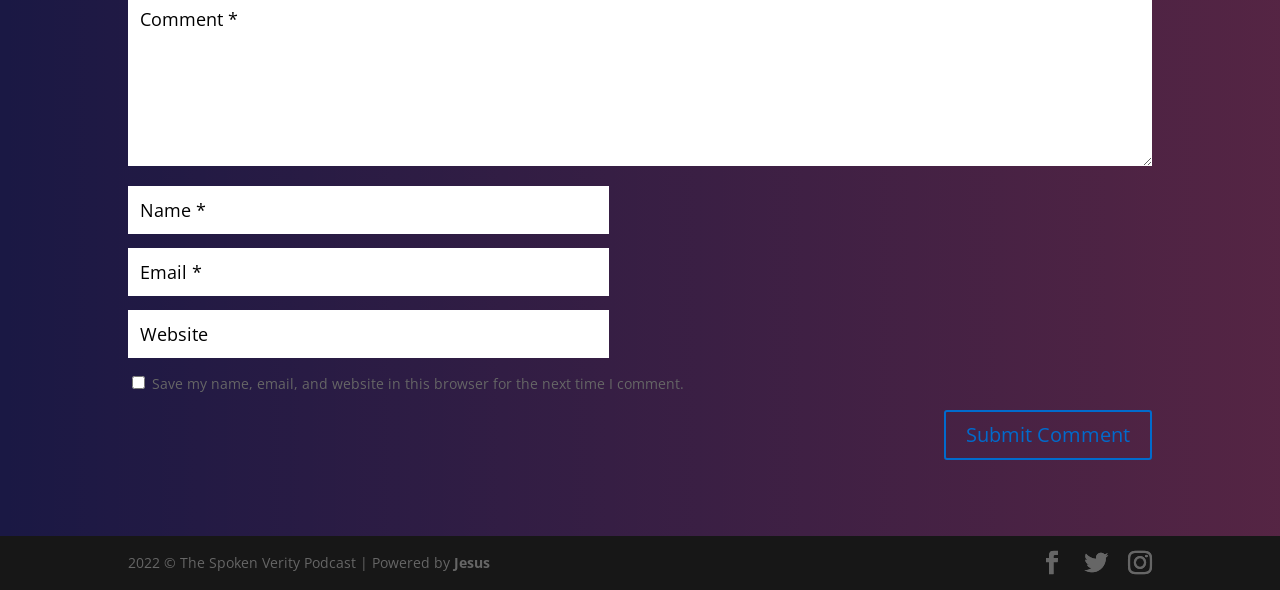Reply to the question with a brief word or phrase: What is the text of the button?

Submit Comment 5